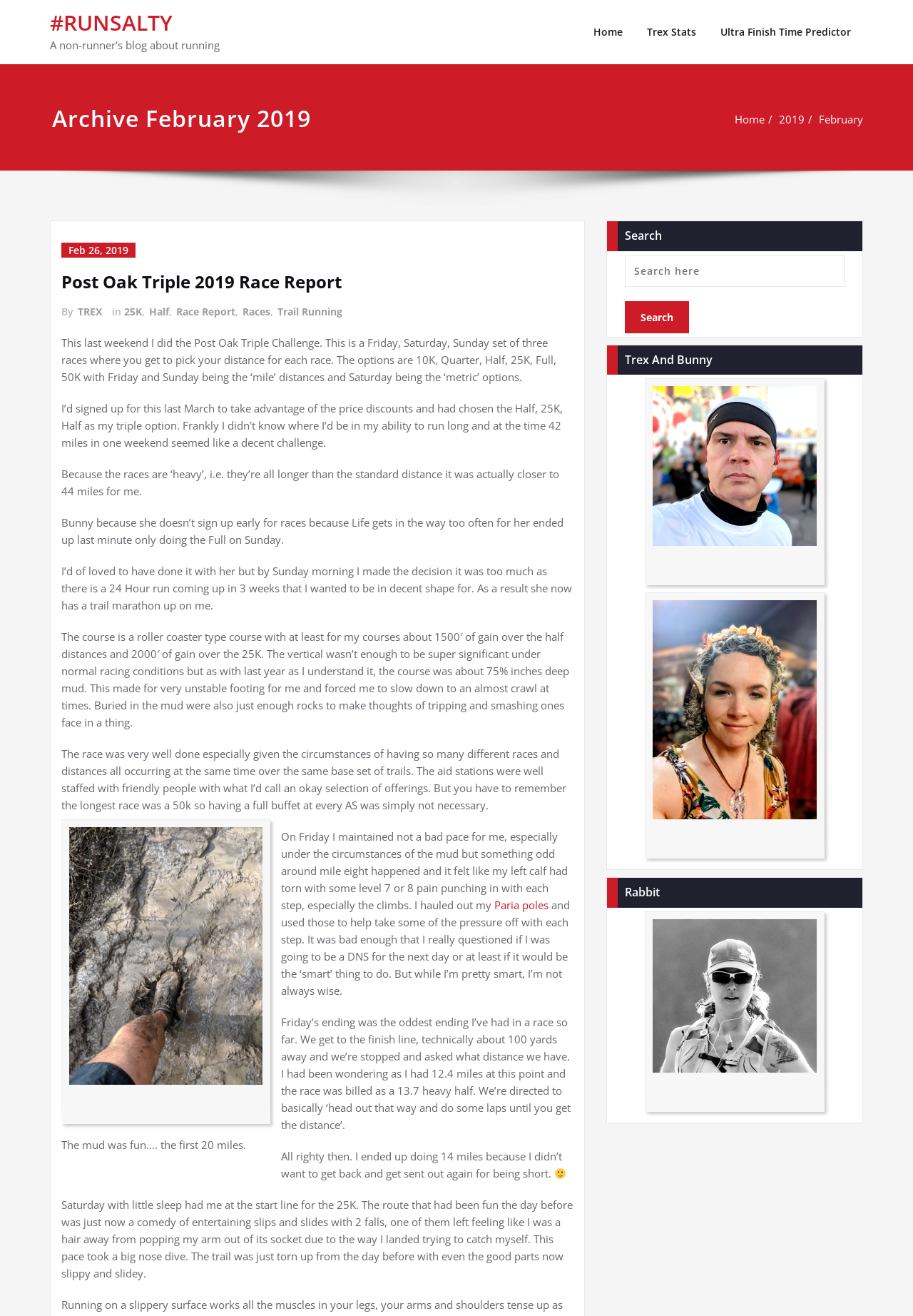Identify the bounding box coordinates of the part that should be clicked to carry out this instruction: "Click on the 'Paria poles' link".

[0.541, 0.682, 0.601, 0.693]